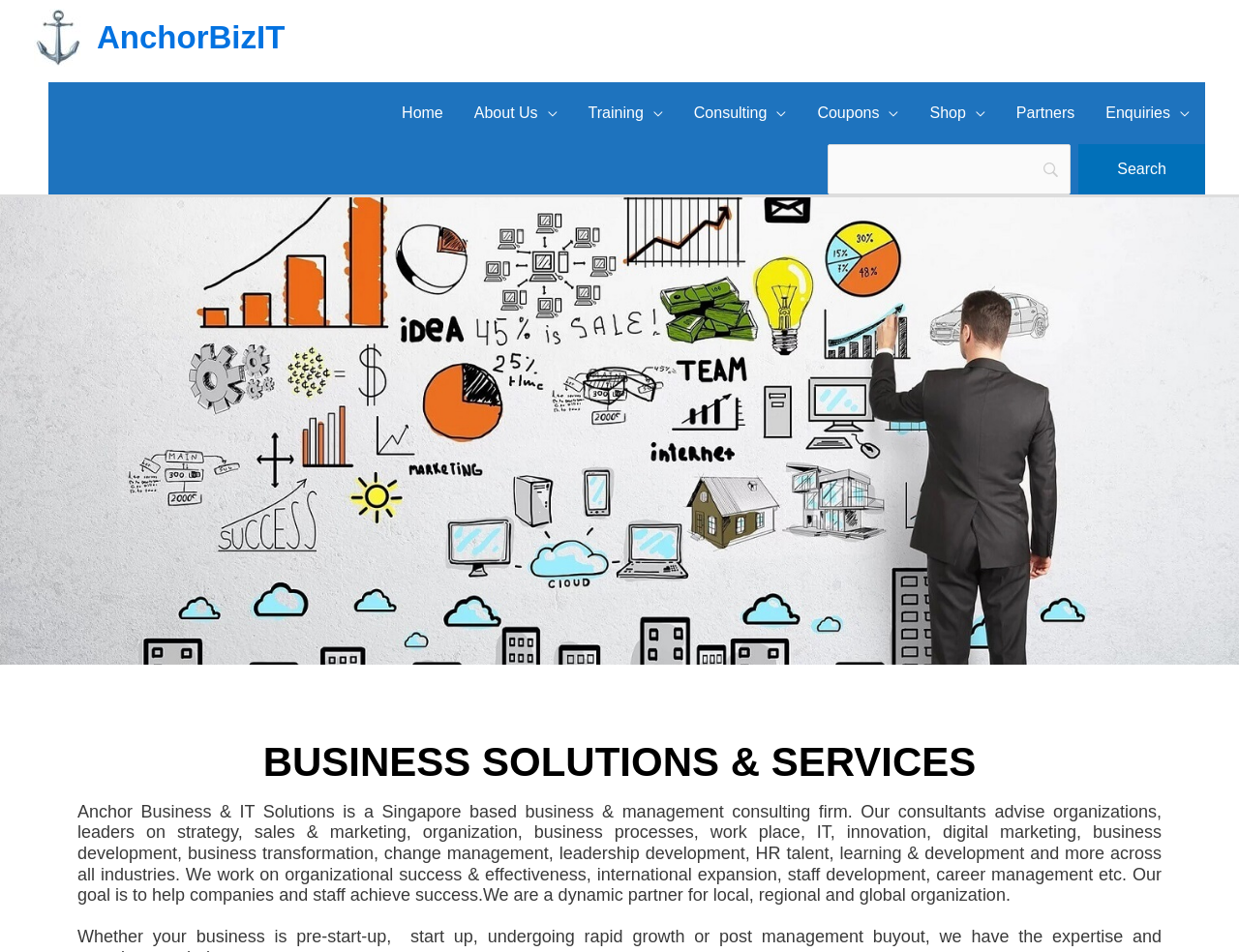Could you highlight the region that needs to be clicked to execute the instruction: "Get digital marketing training"?

[0.027, 0.03, 0.066, 0.047]